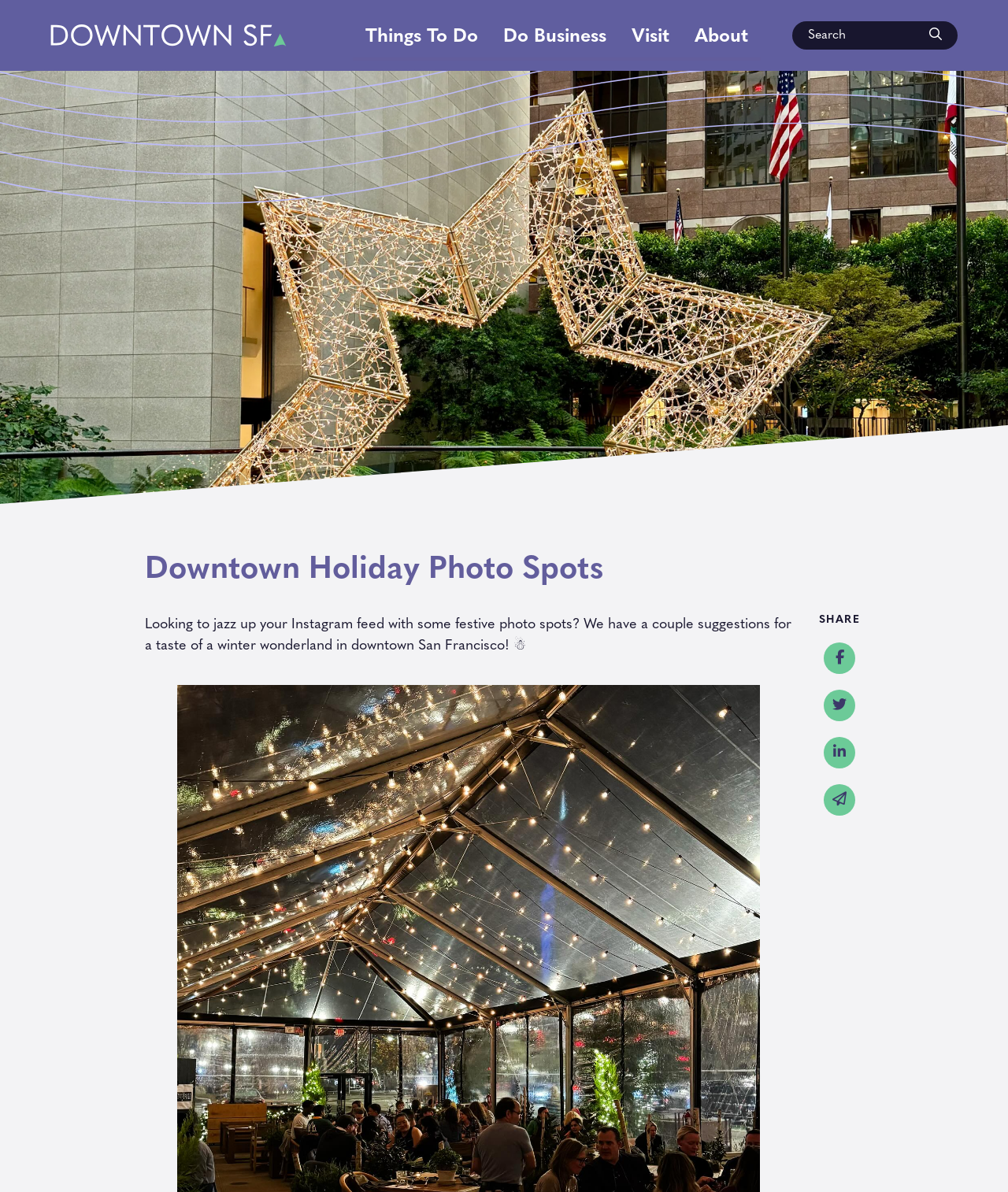Please identify the bounding box coordinates of the element that needs to be clicked to execute the following command: "Search for something". Provide the bounding box using four float numbers between 0 and 1, formatted as [left, top, right, bottom].

[0.802, 0.02, 0.921, 0.04]